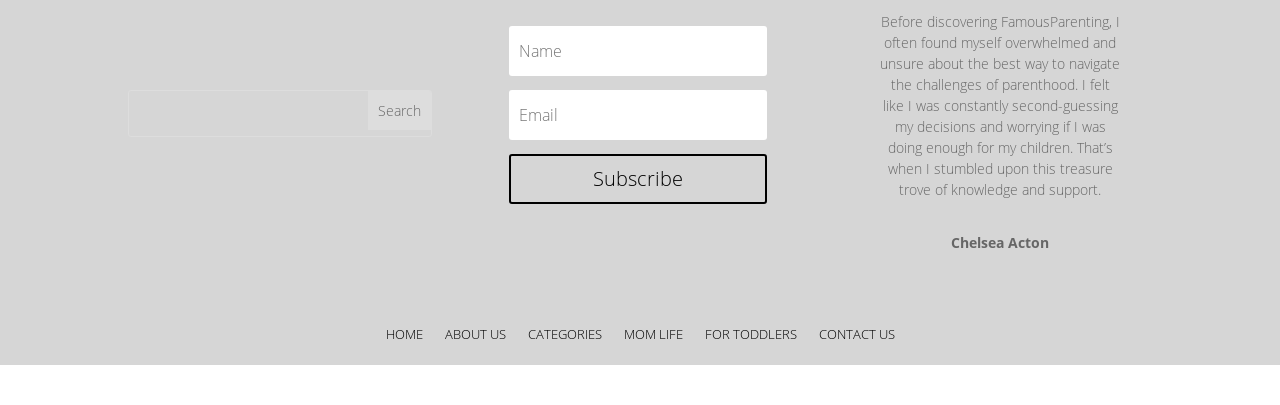Give a one-word or phrase response to the following question: What is the text on the top-right button?

Search